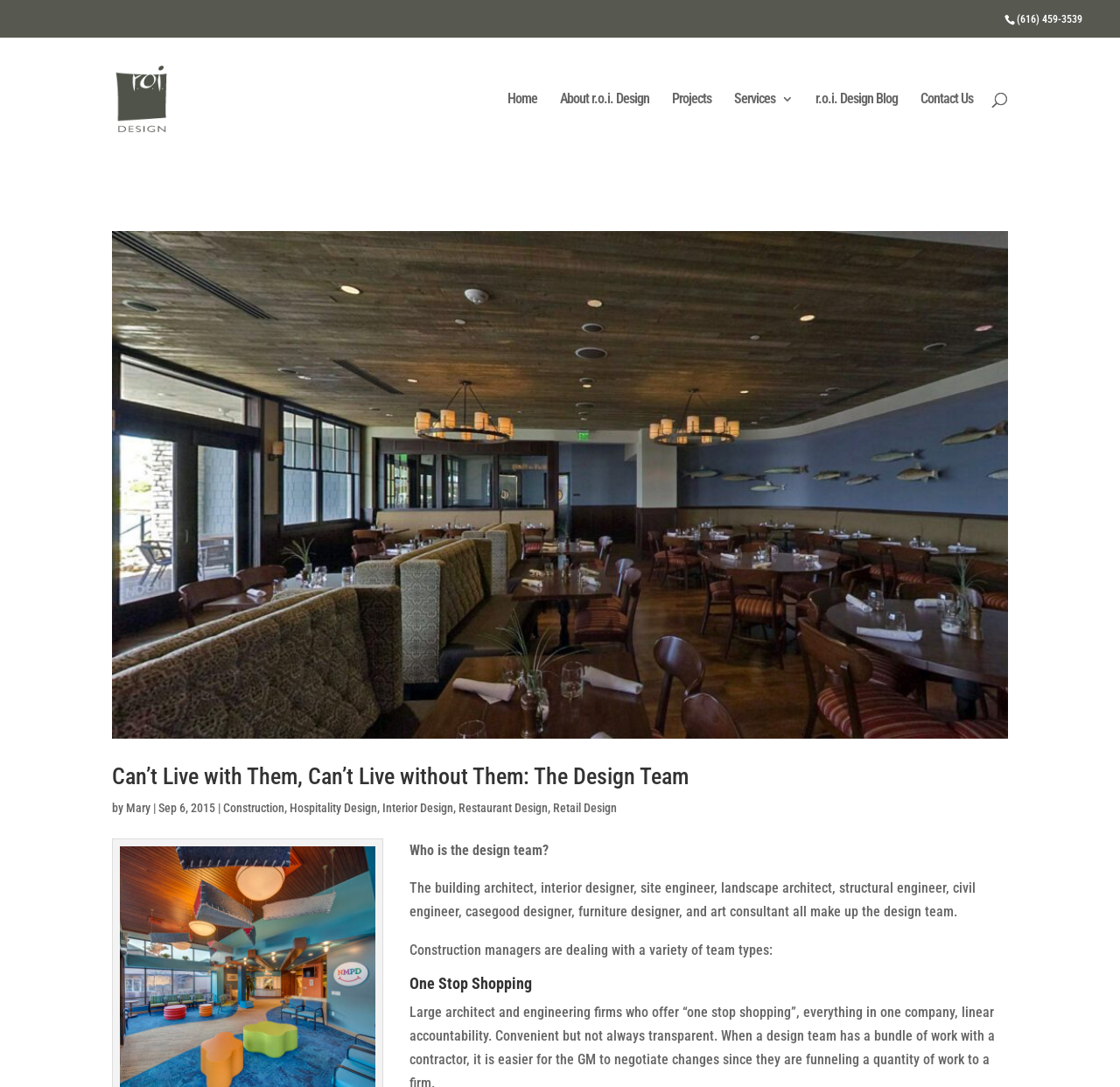Identify the bounding box coordinates of the element that should be clicked to fulfill this task: "search for something". The coordinates should be provided as four float numbers between 0 and 1, i.e., [left, top, right, bottom].

[0.157, 0.034, 0.877, 0.036]